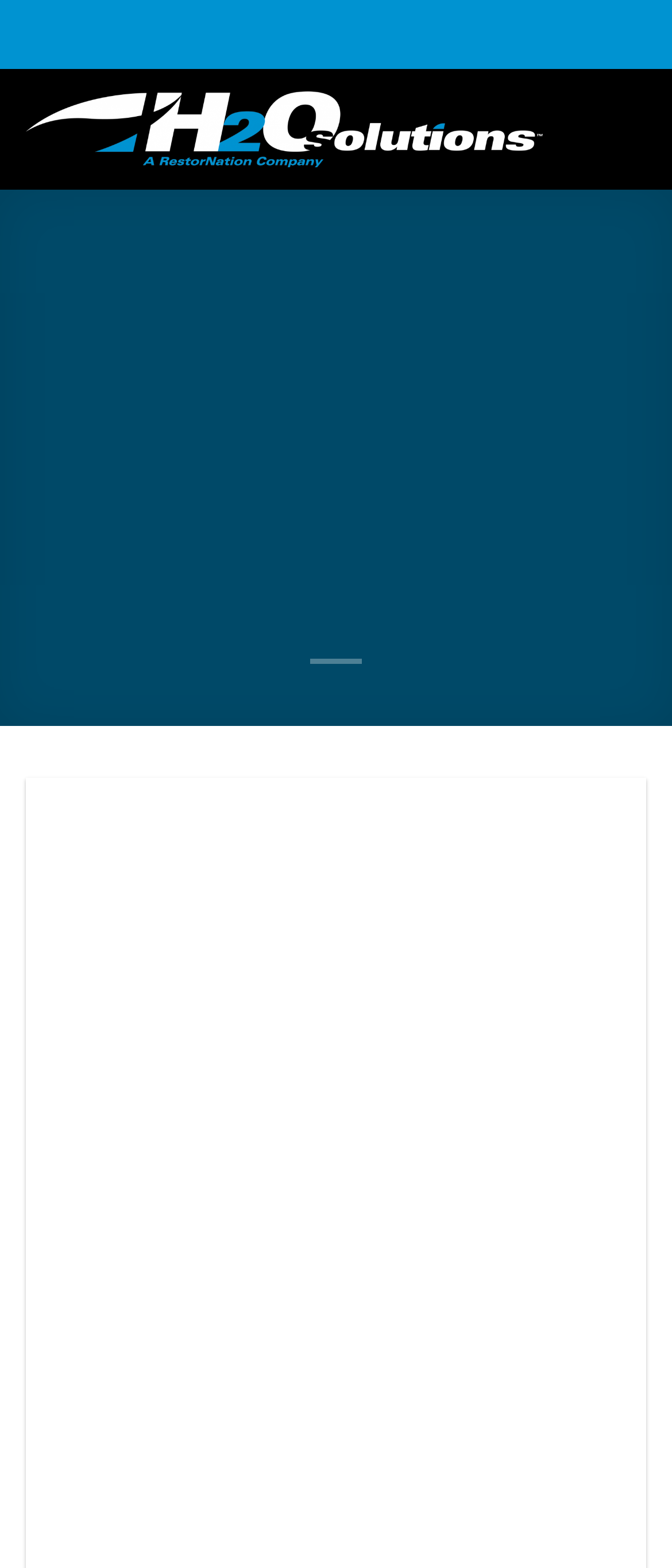Give an in-depth explanation of the webpage layout and content.

The webpage appears to be an emergency services page, specifically focused on a flash flood warning in Galveston. At the top left of the page, there is a link to "H20 Solutions | Revolutionizing Disaster Recovery" accompanied by an image with the same description. 

To the right of this link, there is another link labeled "Menu" which is not currently expanded. Below the top section, there is a heading that reads "EMERGENCY SERVICES" in a prominent location, with a link to the same title below it. 

The main content of the page is headed by "Flash Flood Warning Galveston: Be Prepared, Stay Safe", which spans across the top of the page. Below this heading, there is a paragraph of text that describes the current flash flood warning in Galveston, issued on April 18, 2016. The text warns of imminent flooding and advises readers to take necessary precautions to protect themselves, their homes, and their possessions. The paragraph is divided into three sections, with the middle section being a link to the "flash flood warning" term.